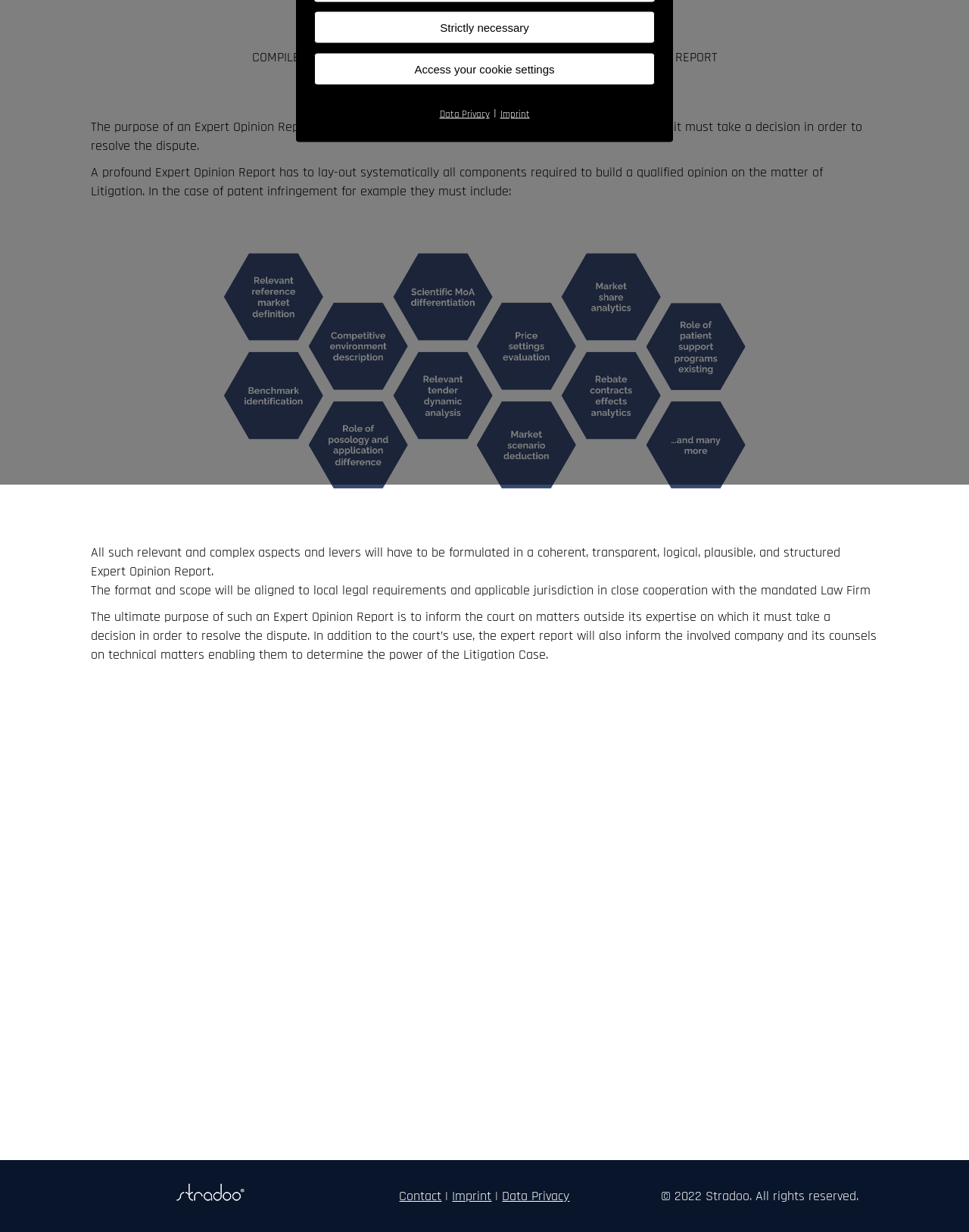Determine the bounding box coordinates in the format (top-left x, top-left y, bottom-right x, bottom-right y). Ensure all values are floating point numbers between 0 and 1. Identify the bounding box of the UI element described by: Home

None